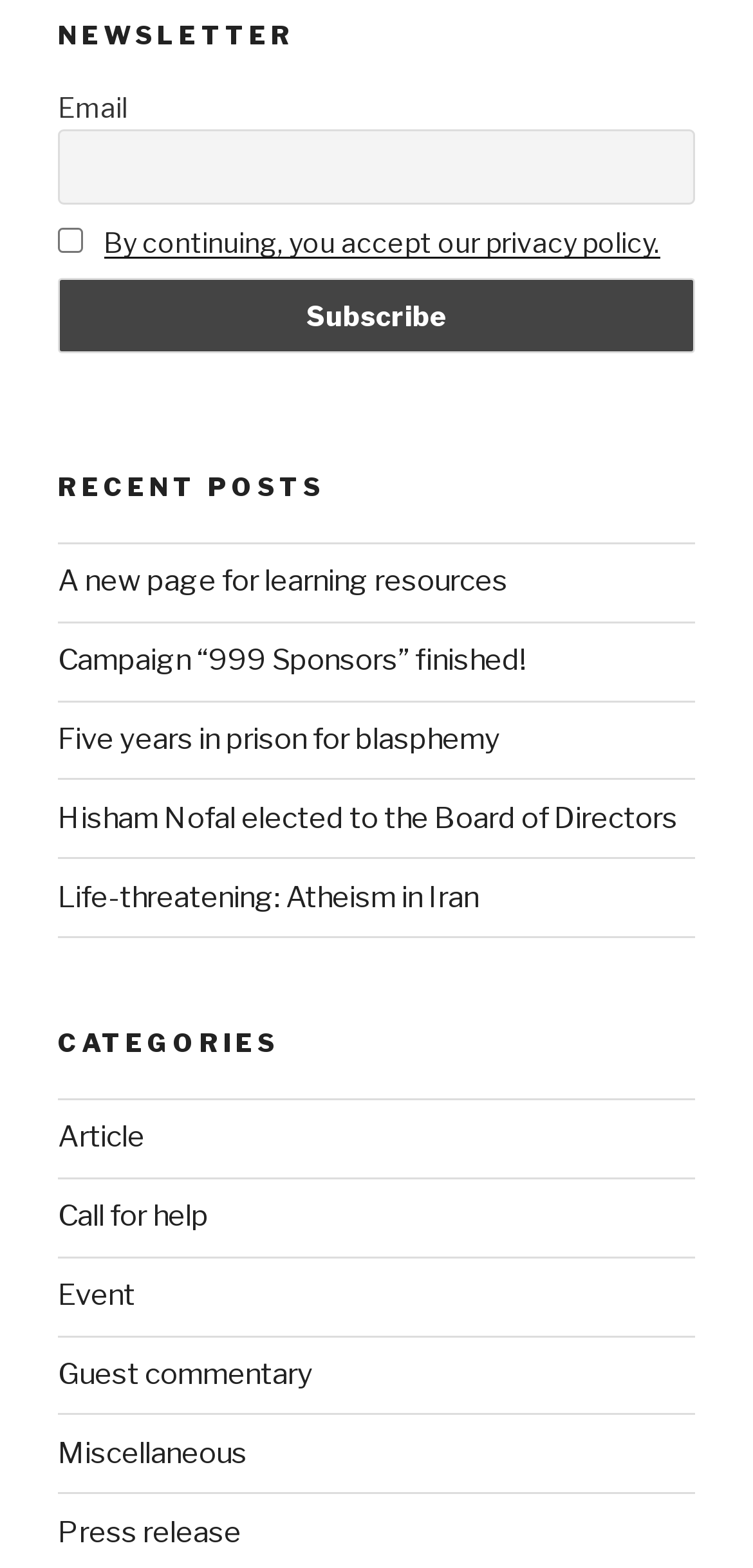Please specify the bounding box coordinates of the clickable section necessary to execute the following command: "Subscribe to the newsletter".

[0.077, 0.177, 0.923, 0.225]